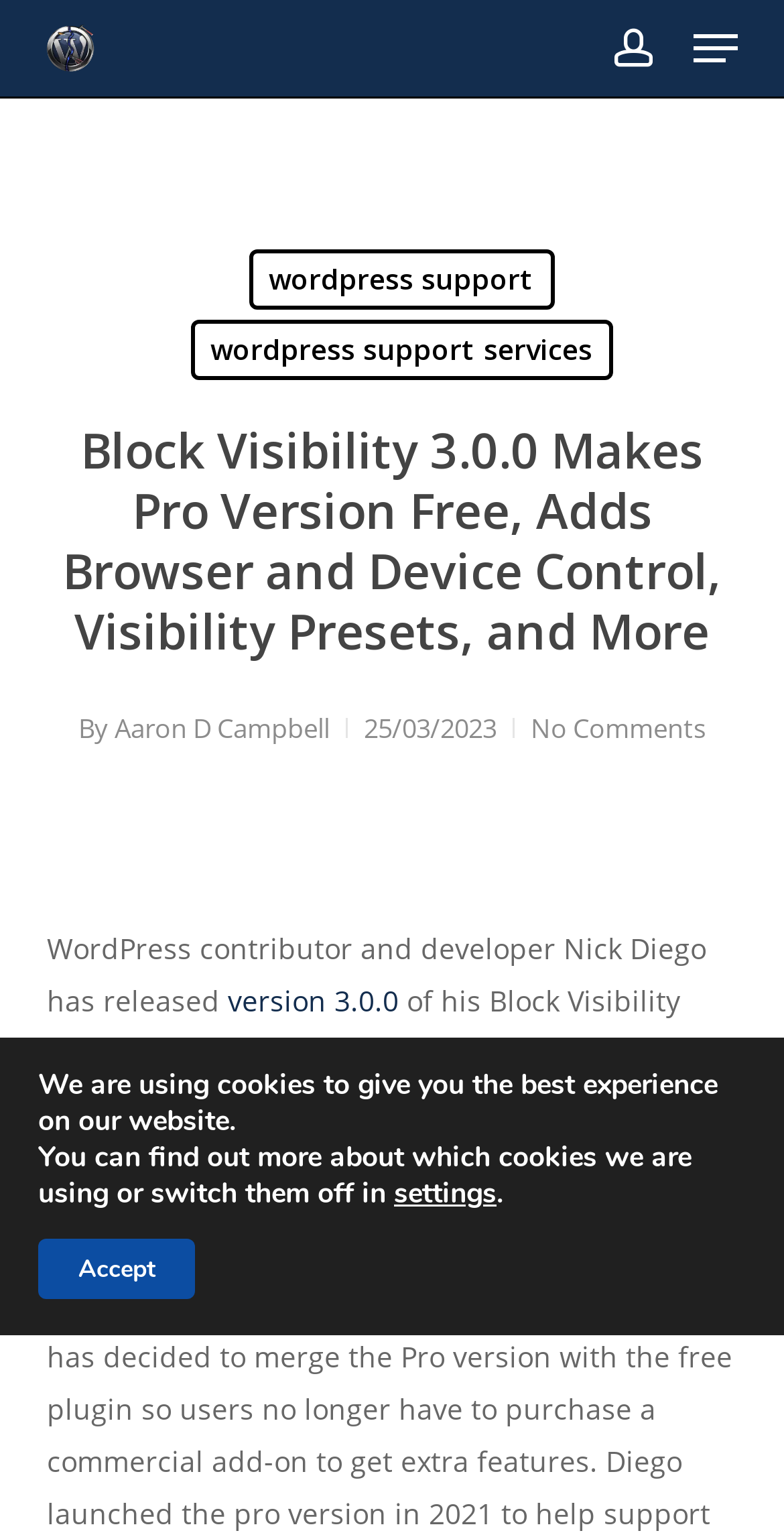Who wrote the article about the Block Visibility plugin?
Please provide a full and detailed response to the question.

The article is written by Aaron D Campbell, as indicated by the author's name mentioned in the article.